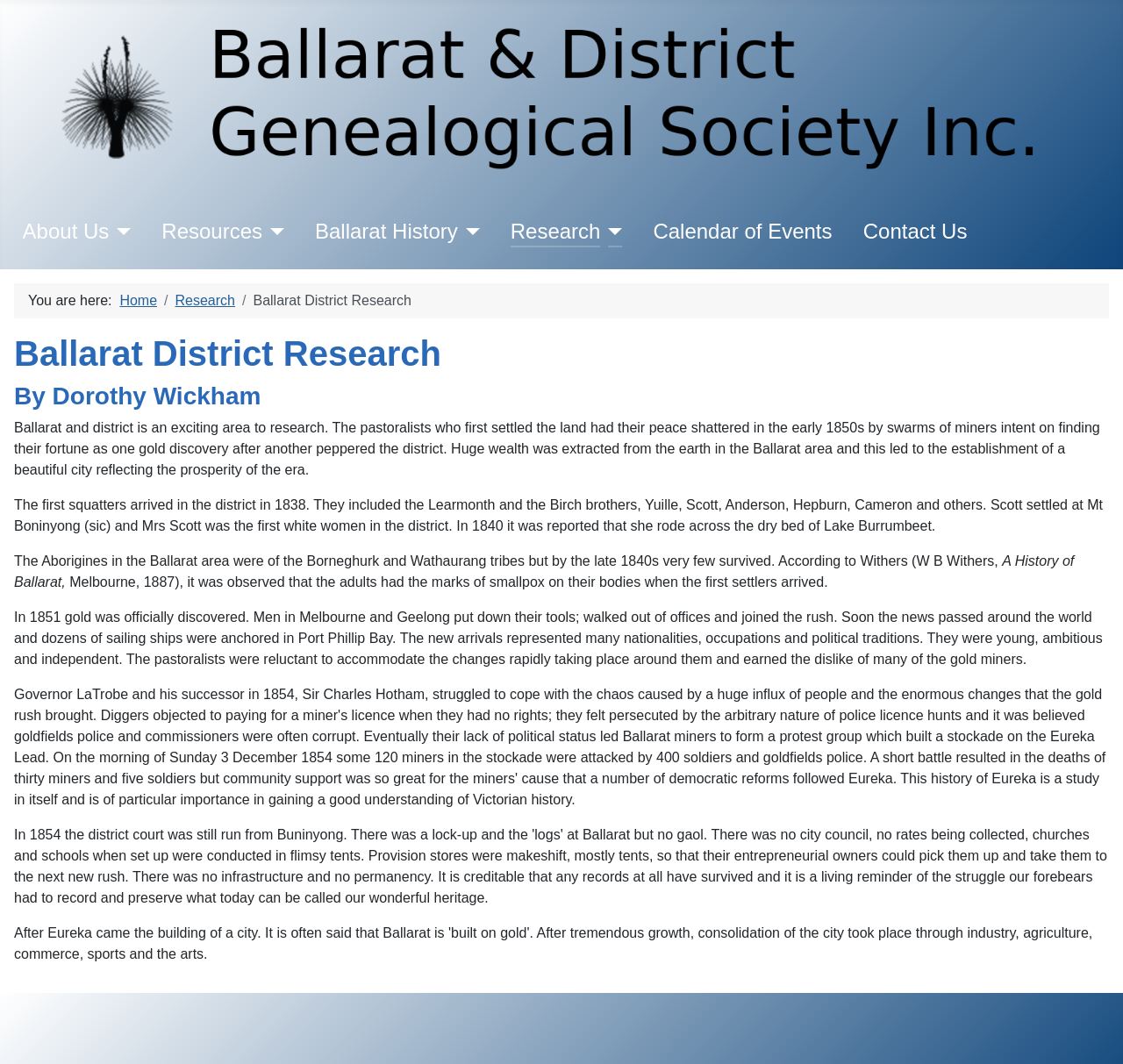What was the impact of smallpox on the Aborigines in the Ballarat area?
Provide a fully detailed and comprehensive answer to the question.

I found the answer by reading the paragraph that describes how the Aborigines in the Ballarat area were affected by smallpox, with many dying as a result.